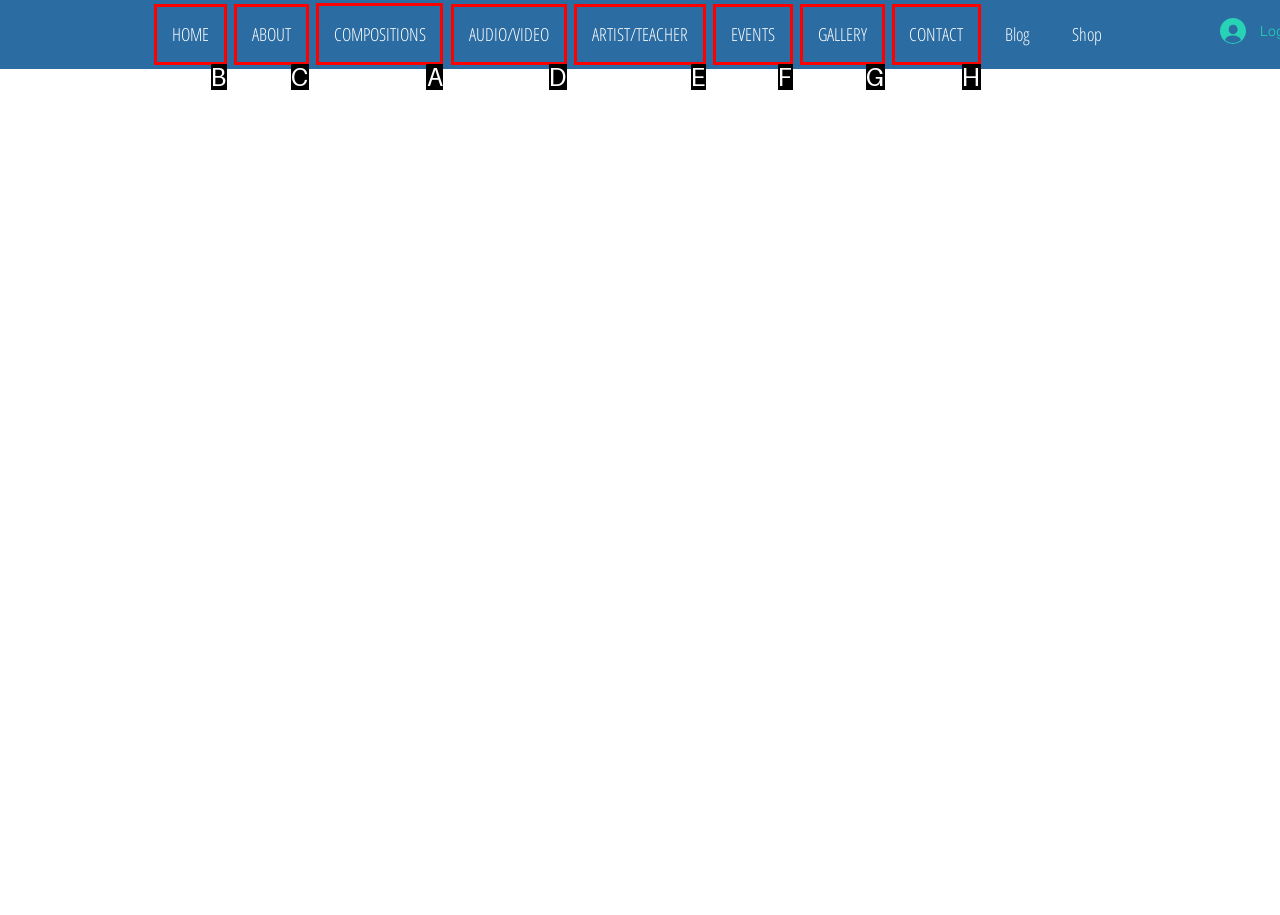Determine the letter of the element to click to accomplish this task: Share on Facebook. Respond with the letter.

None